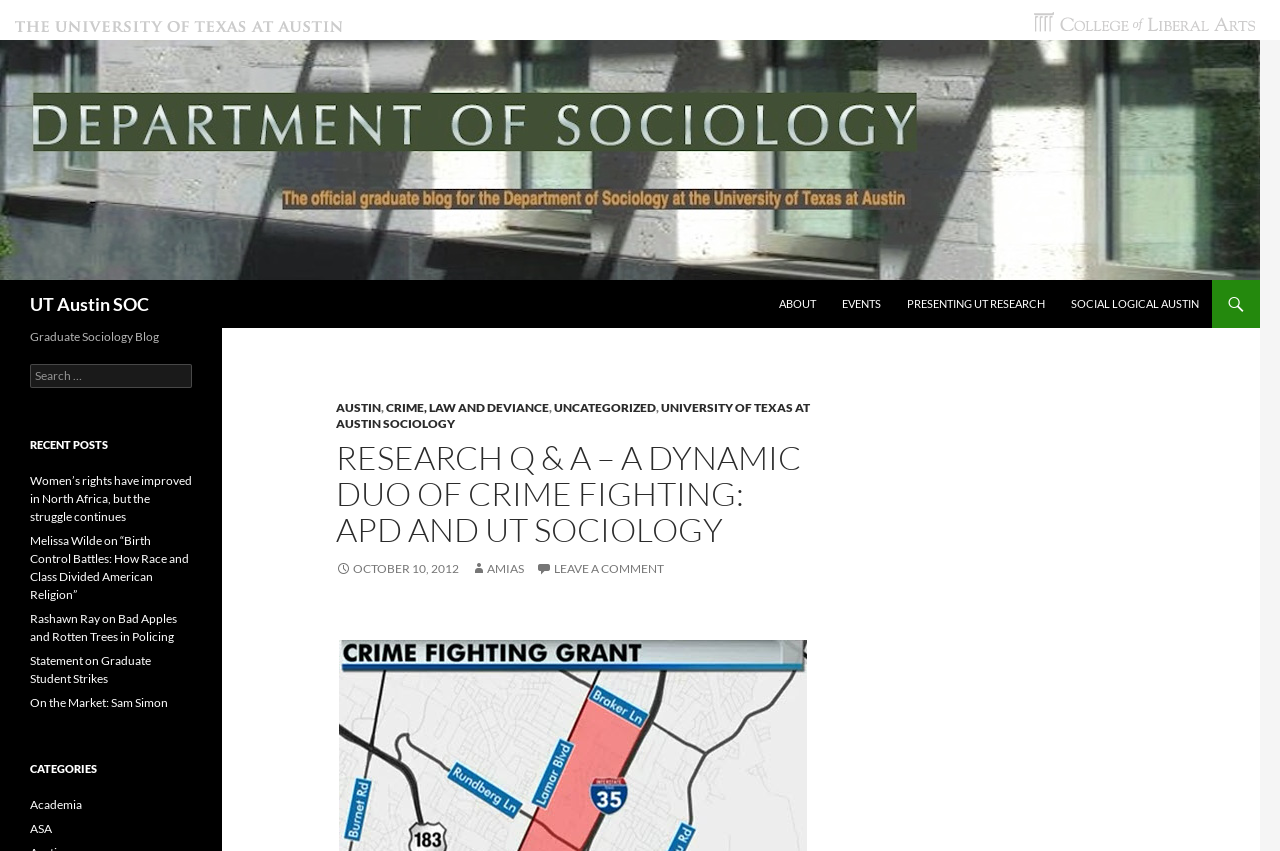Using the webpage screenshot, find the UI element described by Crime, Law and Deviance. Provide the bounding box coordinates in the format (top-left x, top-left y, bottom-right x, bottom-right y), ensuring all values are floating point numbers between 0 and 1.

[0.302, 0.47, 0.429, 0.488]